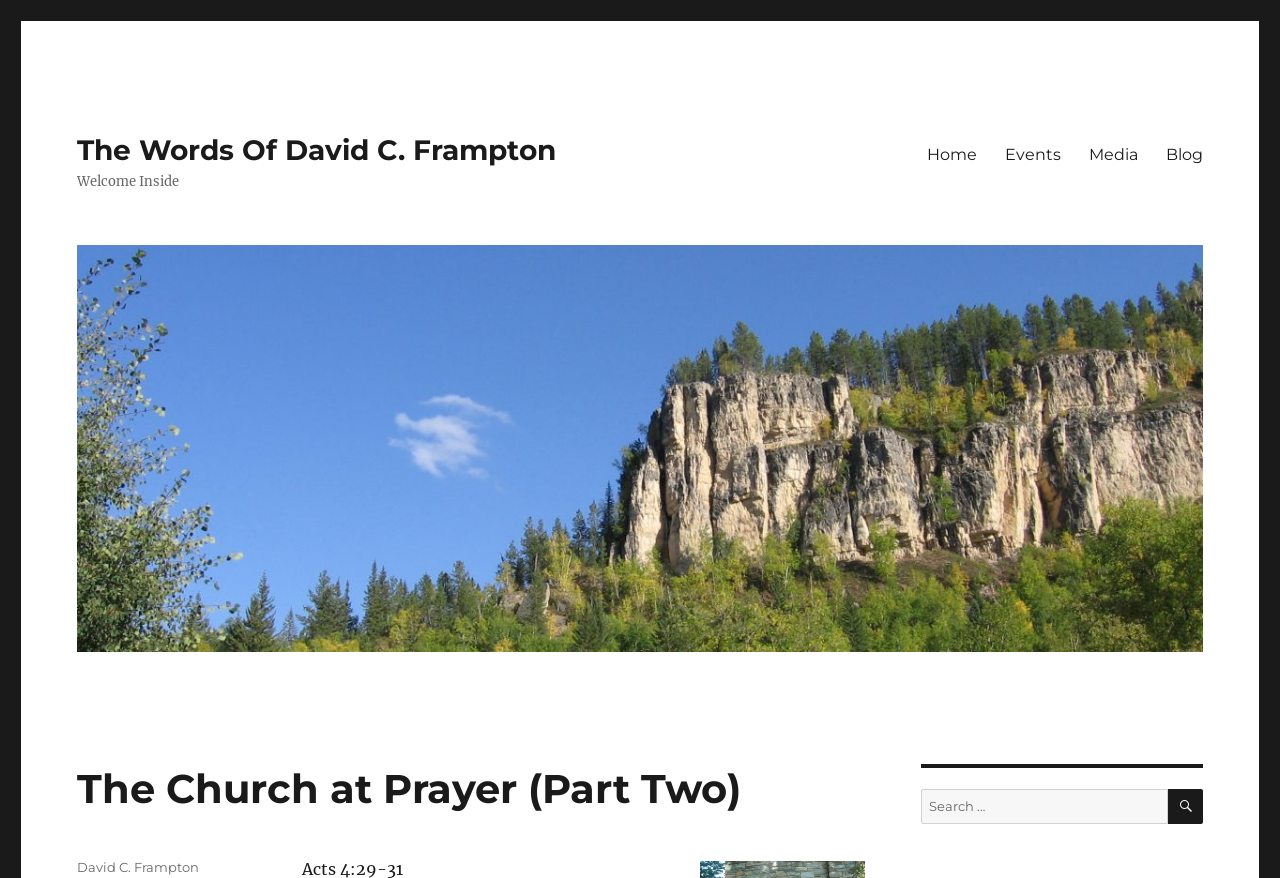Please identify the bounding box coordinates of the region to click in order to complete the given instruction: "Click on the 'Home' link". The coordinates should be four float numbers between 0 and 1, i.e., [left, top, right, bottom].

[0.713, 0.151, 0.774, 0.199]